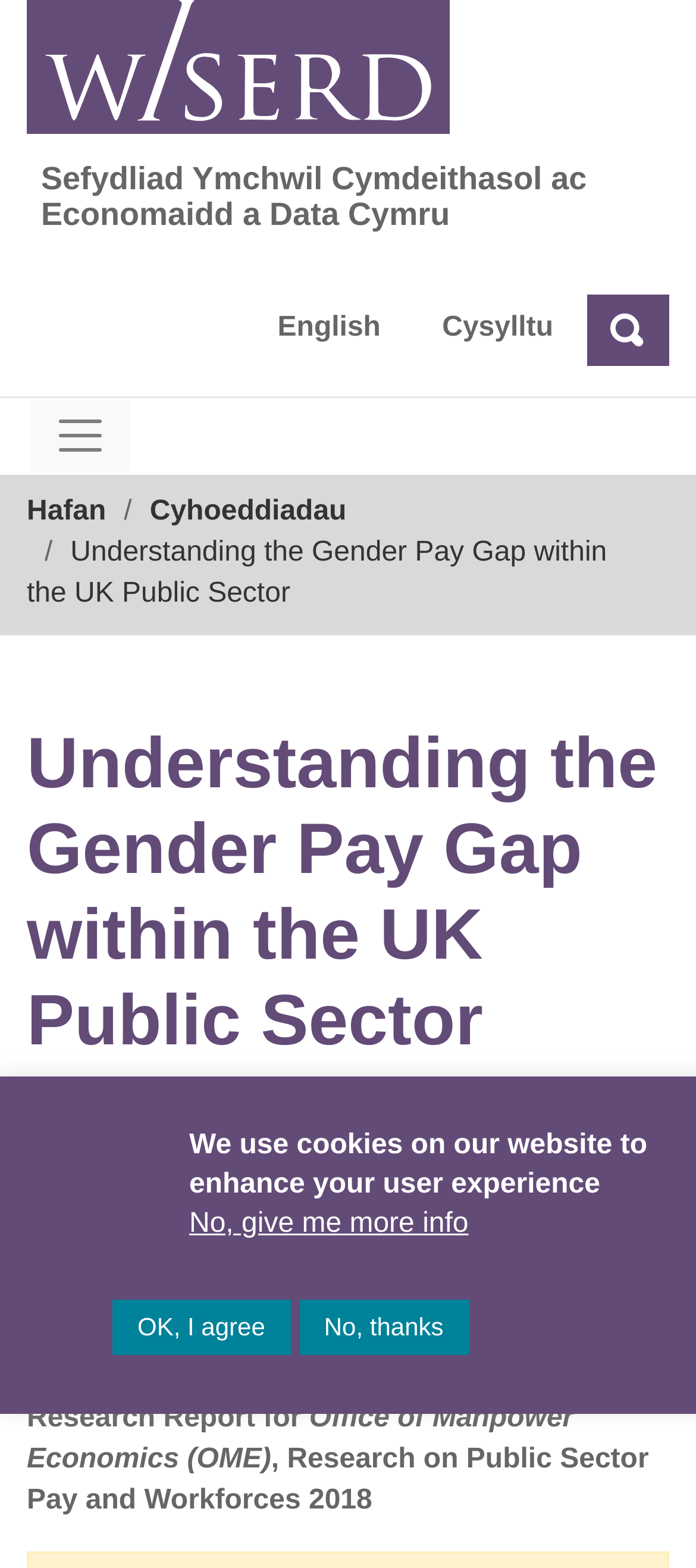What is the principal heading displayed on the webpage?

Understanding the Gender Pay Gap within the UK Public Sector